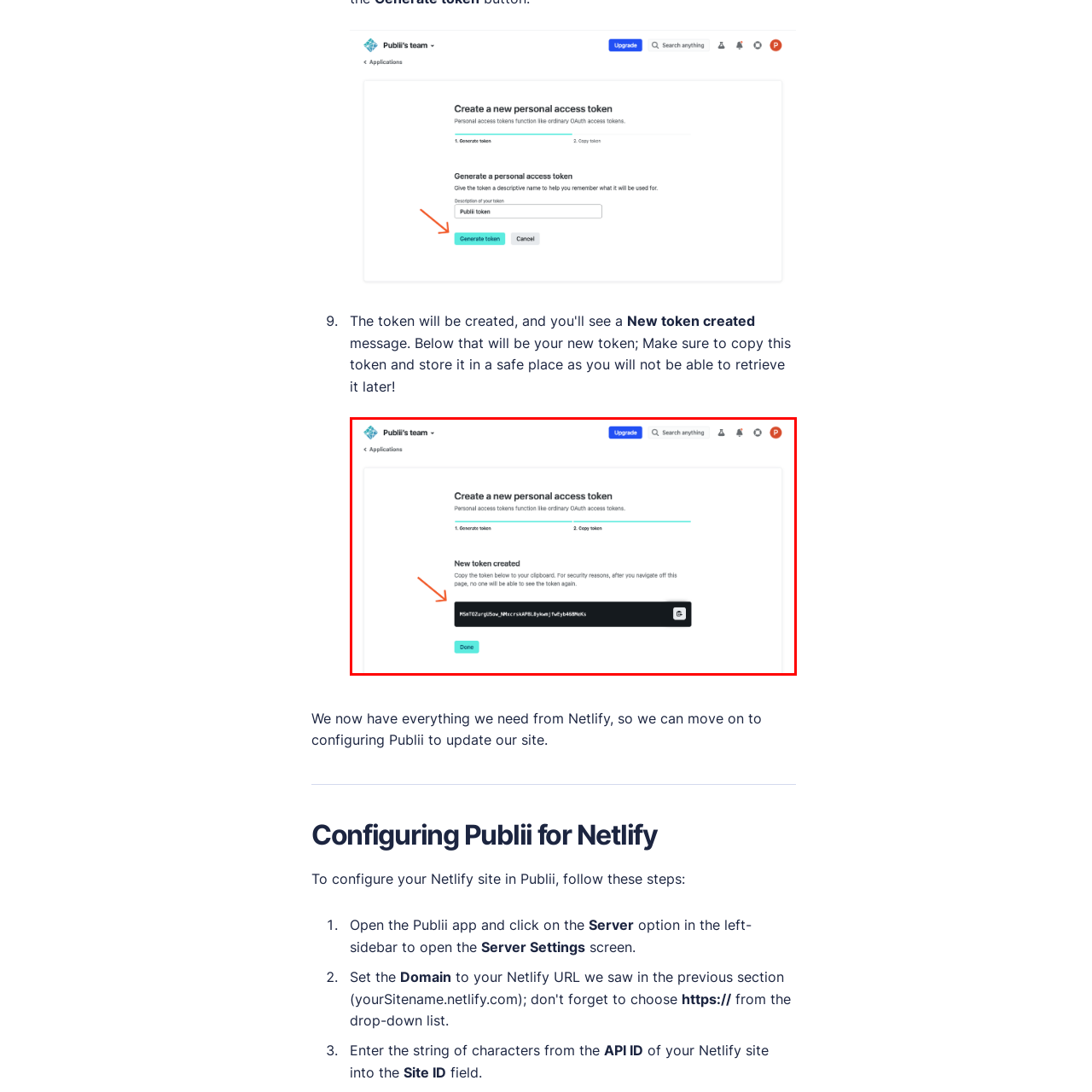What should users do with the generated token?
View the image encased in the red bounding box and respond with a detailed answer informed by the visual information.

The clear instructions provided in the interface urge users to copy the token to their clipboard for security purposes, suggesting that this is a necessary step to ensure the token is safely stored and can be used later.